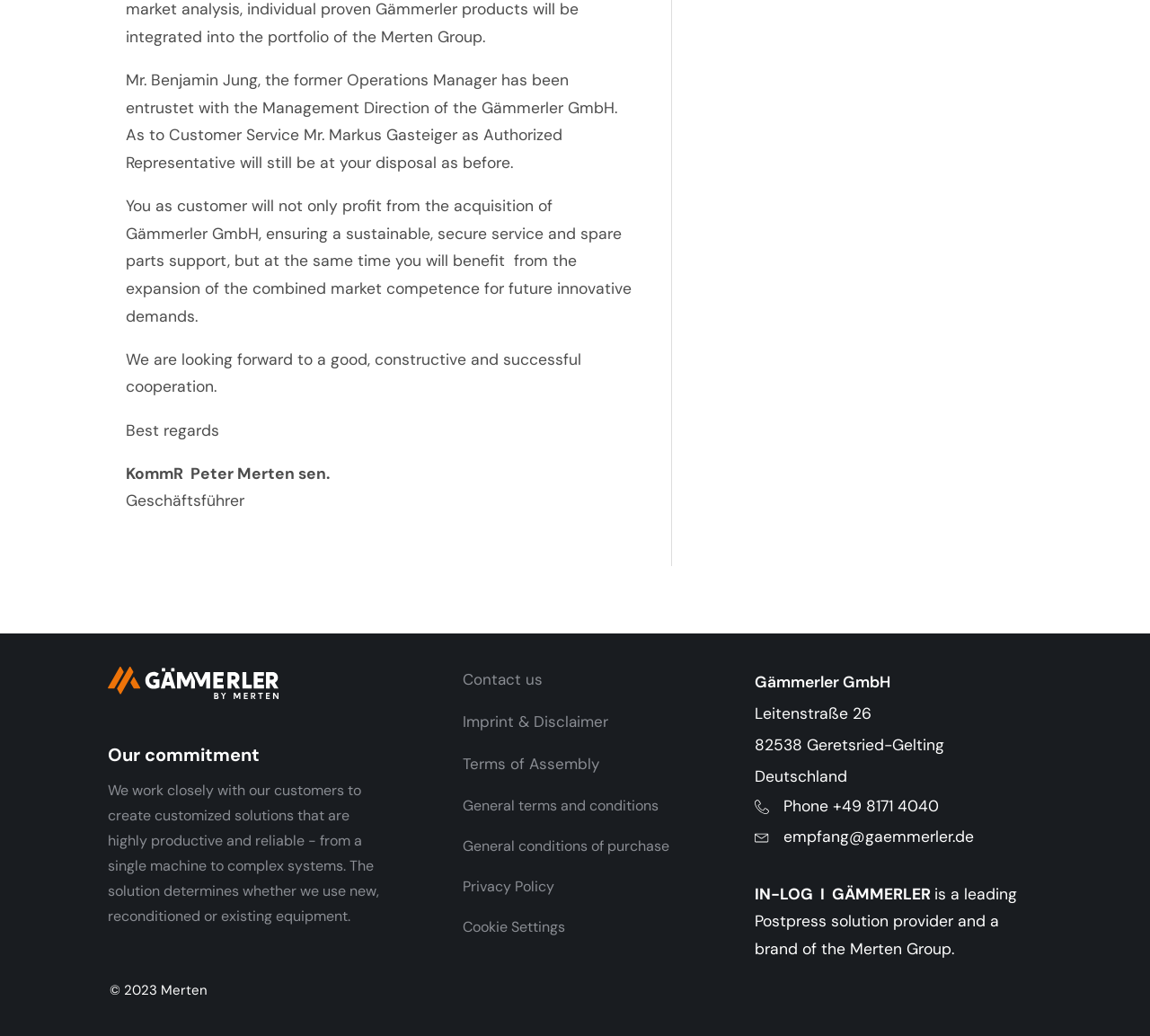Reply to the question below using a single word or brief phrase:
Who is the new Management Director of Gämmerler GmbH?

Mr. Benjamin Jung